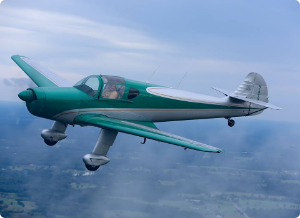Provide a thorough description of the image.

The image showcases a vintage Ryan SC aircraft soaring gracefully through a cloudy sky. This elegant low-wing monoplane, which is painted in a striking green and silver color scheme, exemplifies classic aviation design from the 1930s. The cockpit is visible, hinting at the aircraft's three-seat configuration, allowing for both pilot and passengers to enjoy a scenic flight. The Ryan SC, known for its distinctive lines and streamlined profile, was designed and built by Ryan Aeronautical in the United States. First flying in 1937, it was a notable example of advanced design for its time, featuring a nose-mounted Warner Super Scarab radial engine. With only a limited production run, the Ryan SC remains a cherished icon among aviation enthusiasts.